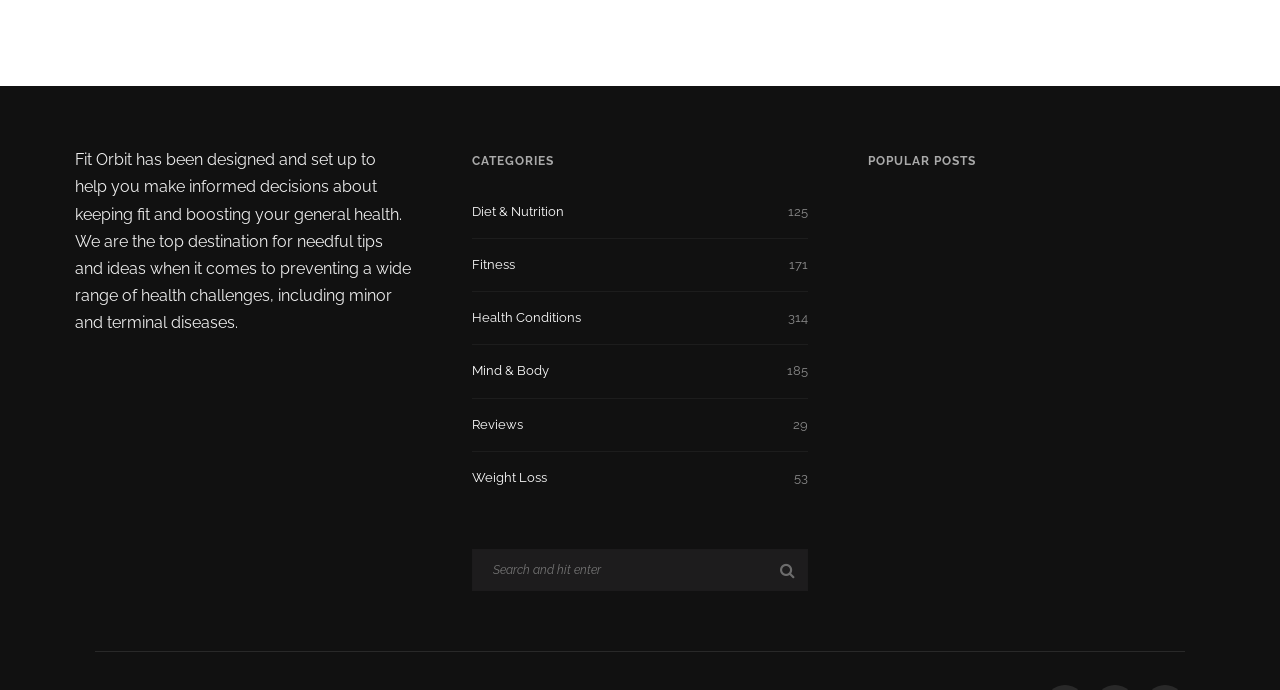Determine the bounding box coordinates of the target area to click to execute the following instruction: "Search for a topic."

[0.368, 0.795, 0.631, 0.856]